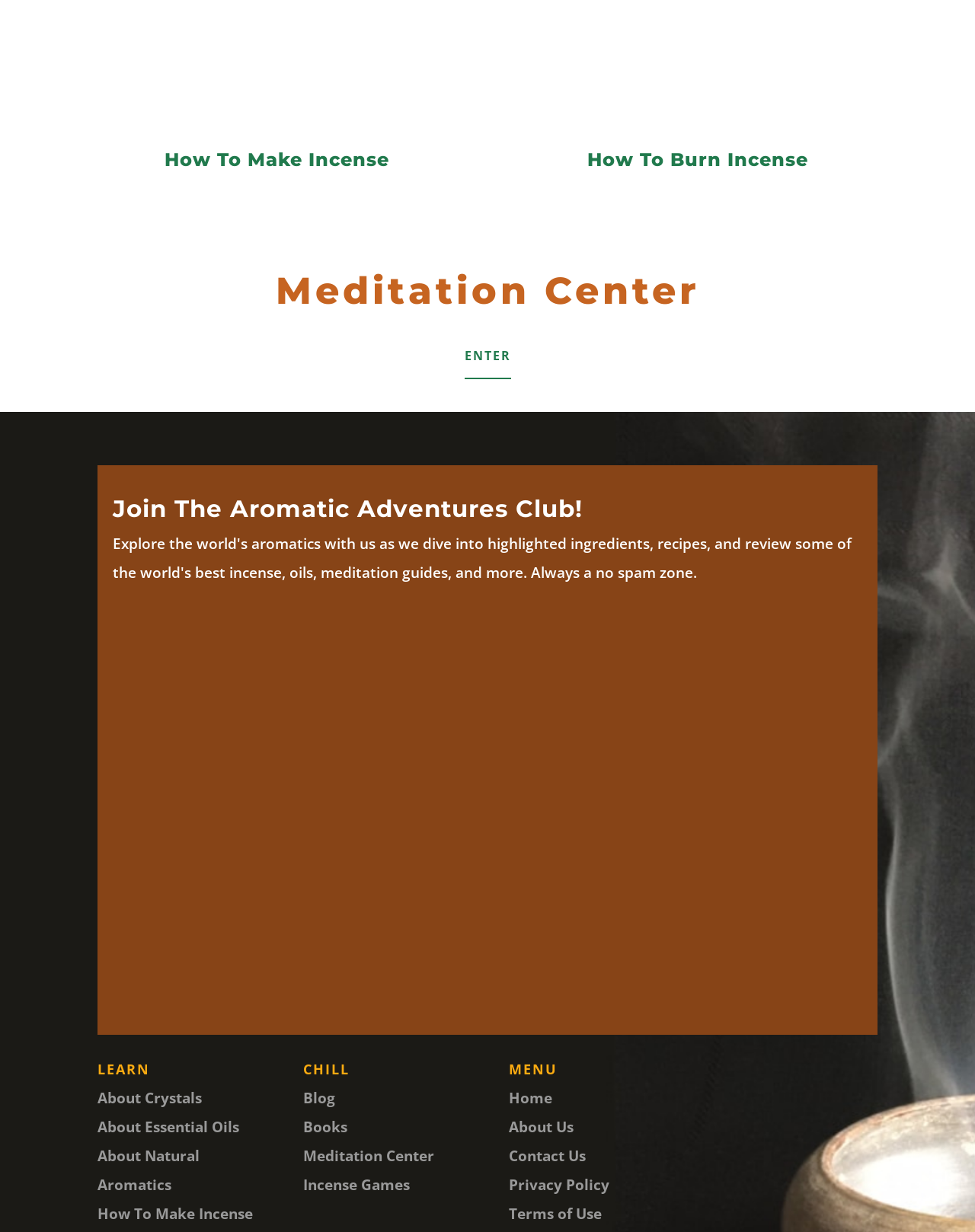Identify the bounding box coordinates for the UI element described as follows: Contact Us. Use the format (top-left x, top-left y, bottom-right x, bottom-right y) and ensure all values are floating point numbers between 0 and 1.

[0.522, 0.93, 0.601, 0.946]